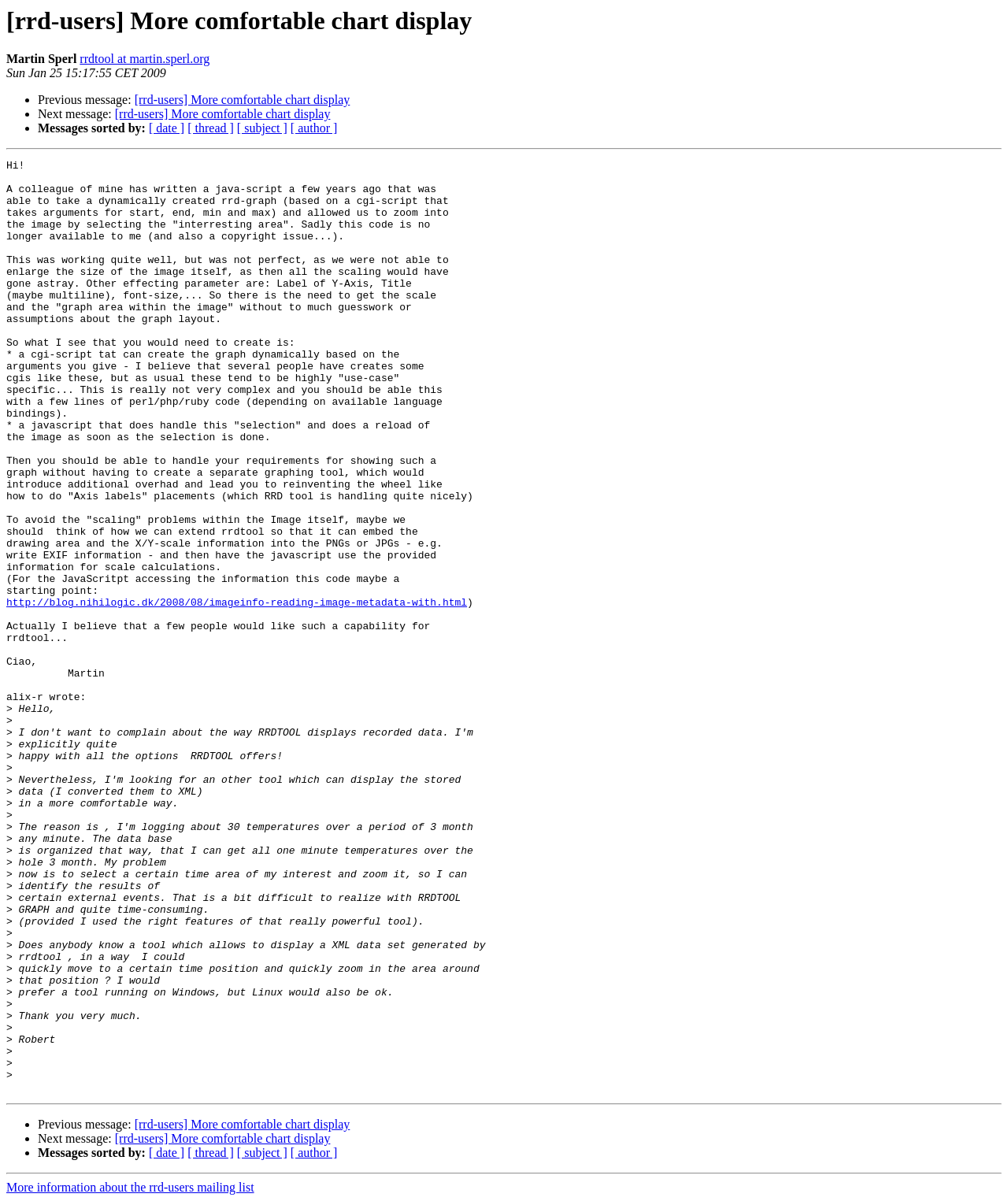Calculate the bounding box coordinates of the UI element given the description: "[rrd-users] More comfortable chart display".

[0.114, 0.089, 0.328, 0.101]